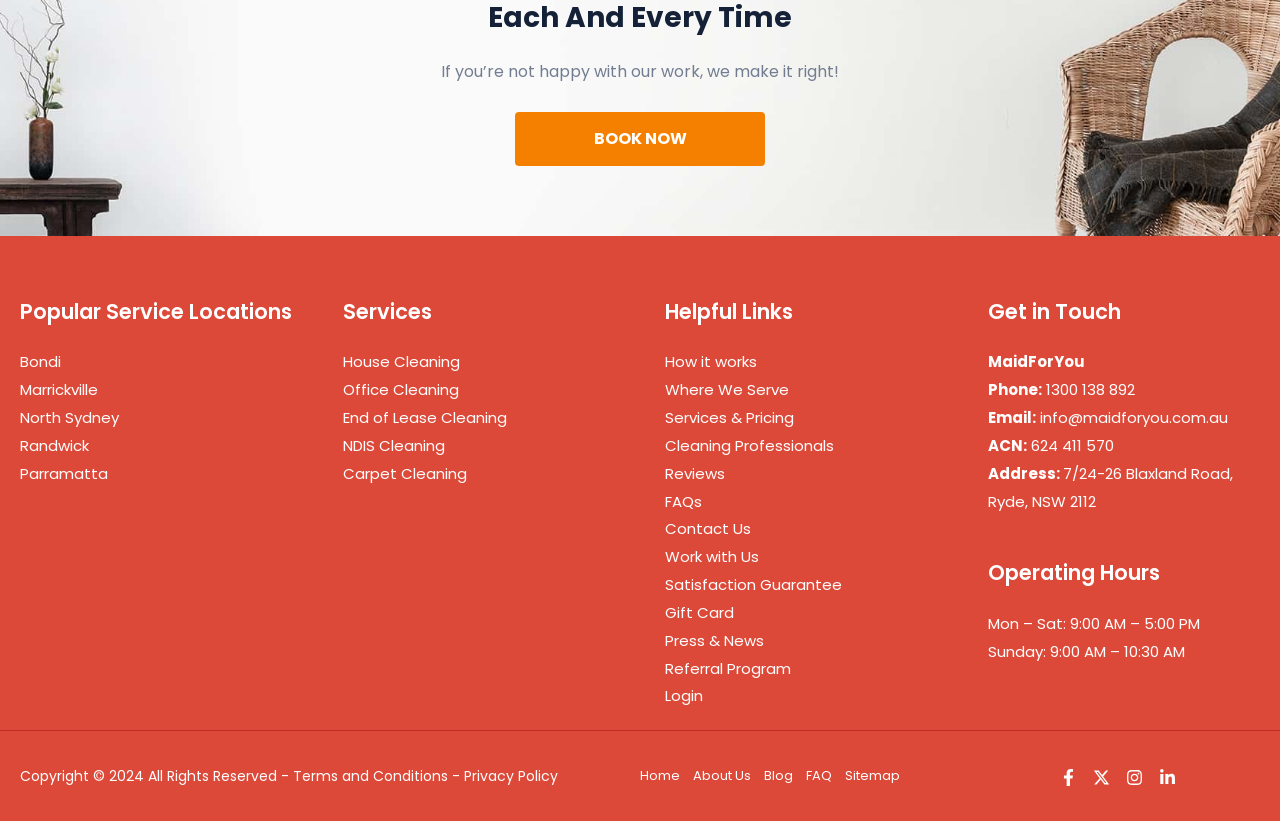Indicate the bounding box coordinates of the element that must be clicked to execute the instruction: "View services in Bondi". The coordinates should be given as four float numbers between 0 and 1, i.e., [left, top, right, bottom].

[0.016, 0.428, 0.048, 0.454]